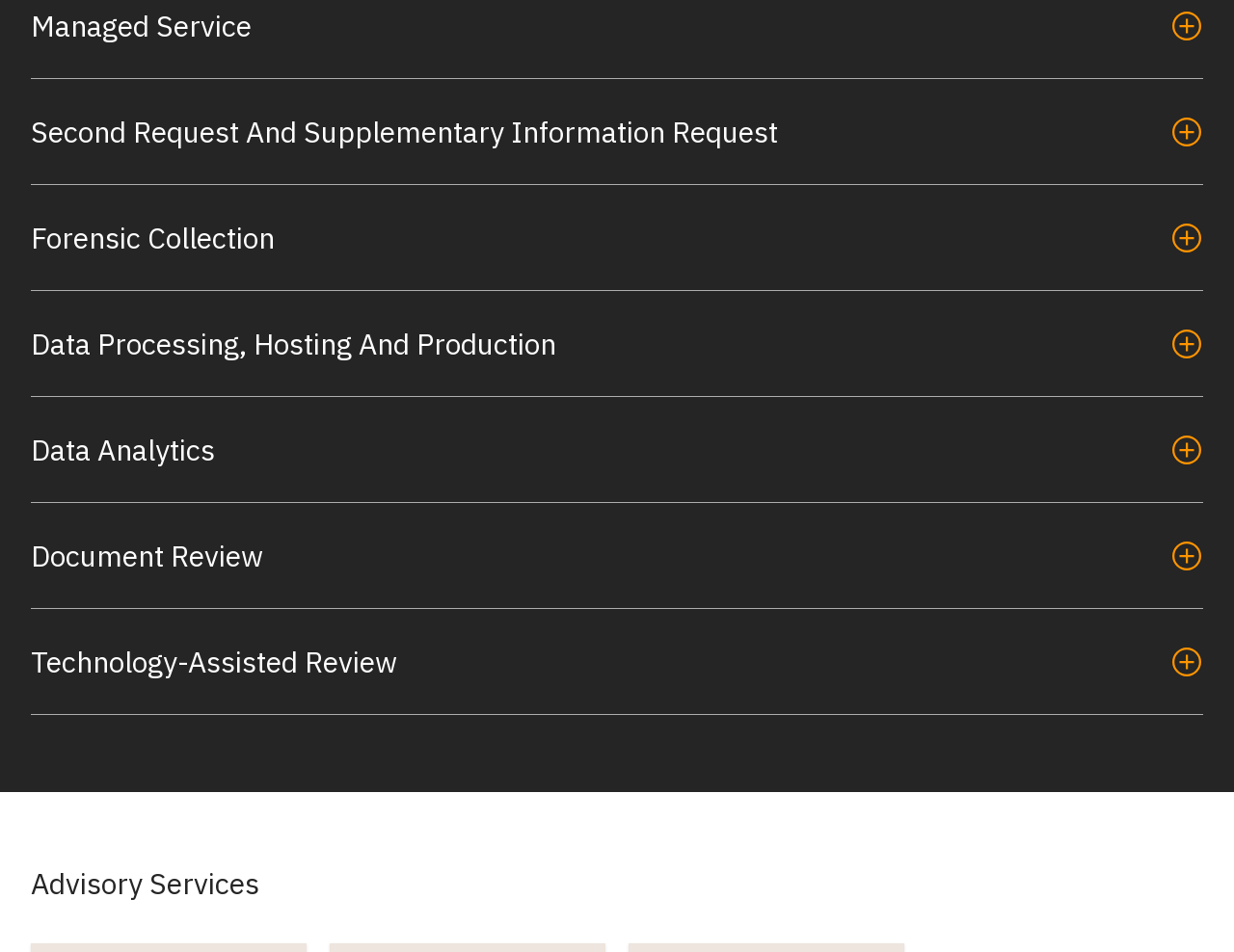What is the first service offered?
Please provide a single word or phrase as your answer based on the image.

Managed Service